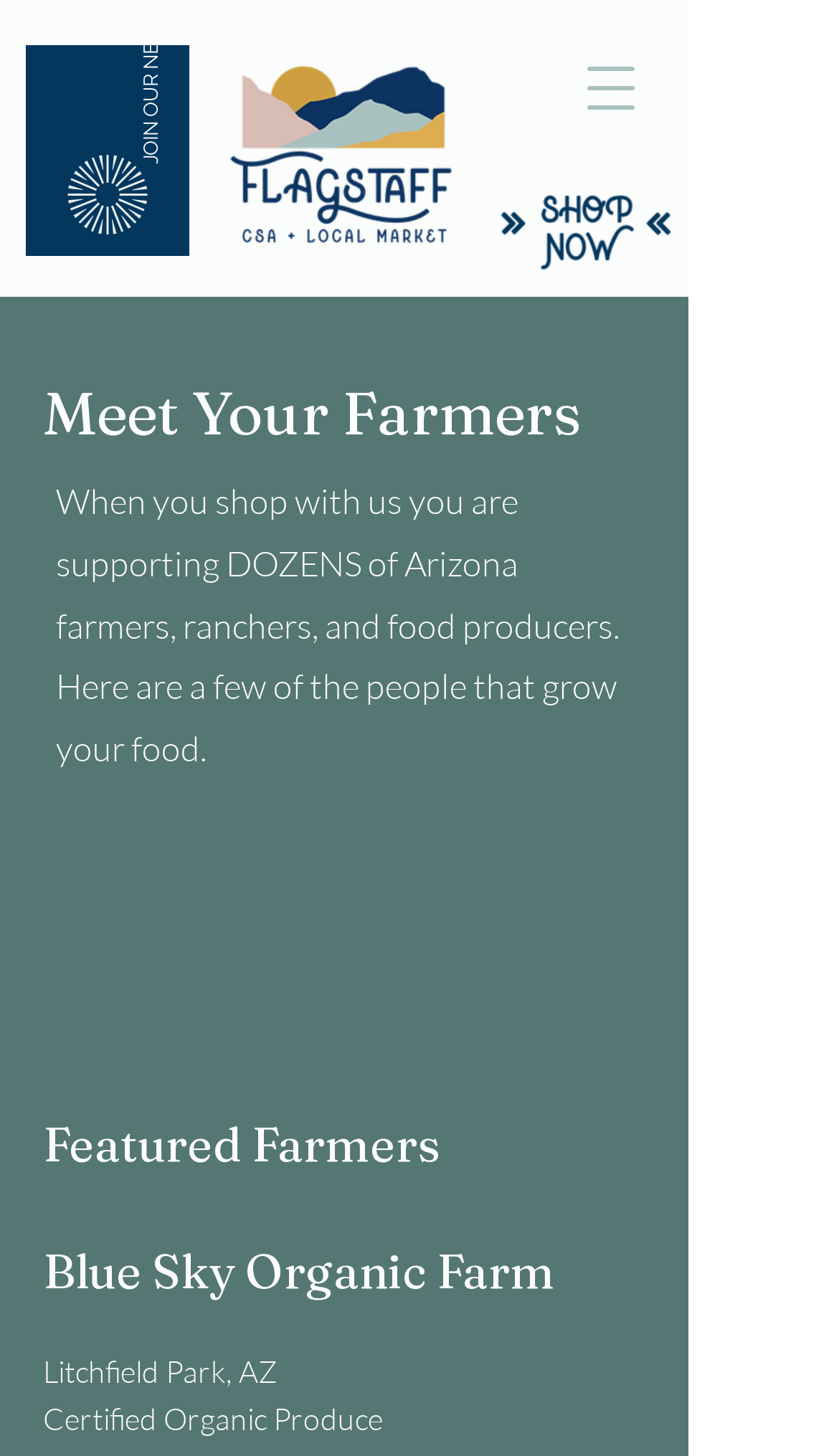Give a one-word or one-phrase response to the question: 
What is the purpose of this webpage?

Meet farmers